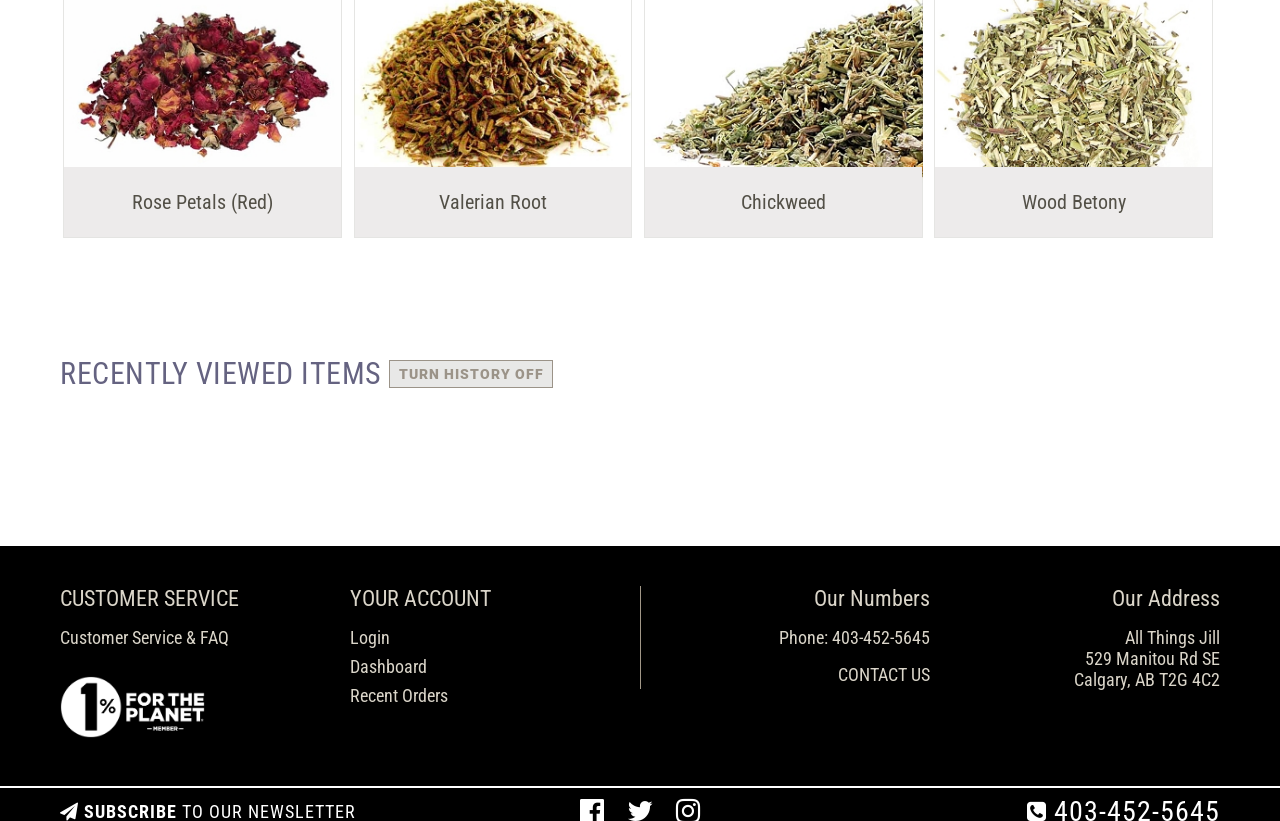What is the name of the first product?
From the image, respond using a single word or phrase.

Rose Petals (Red)